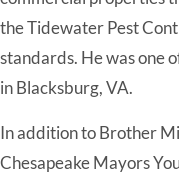What was Brother Pelletier's role in the Chesapeake Sheriff's Office?
Provide a short answer using one word or a brief phrase based on the image.

Public Relations Officer